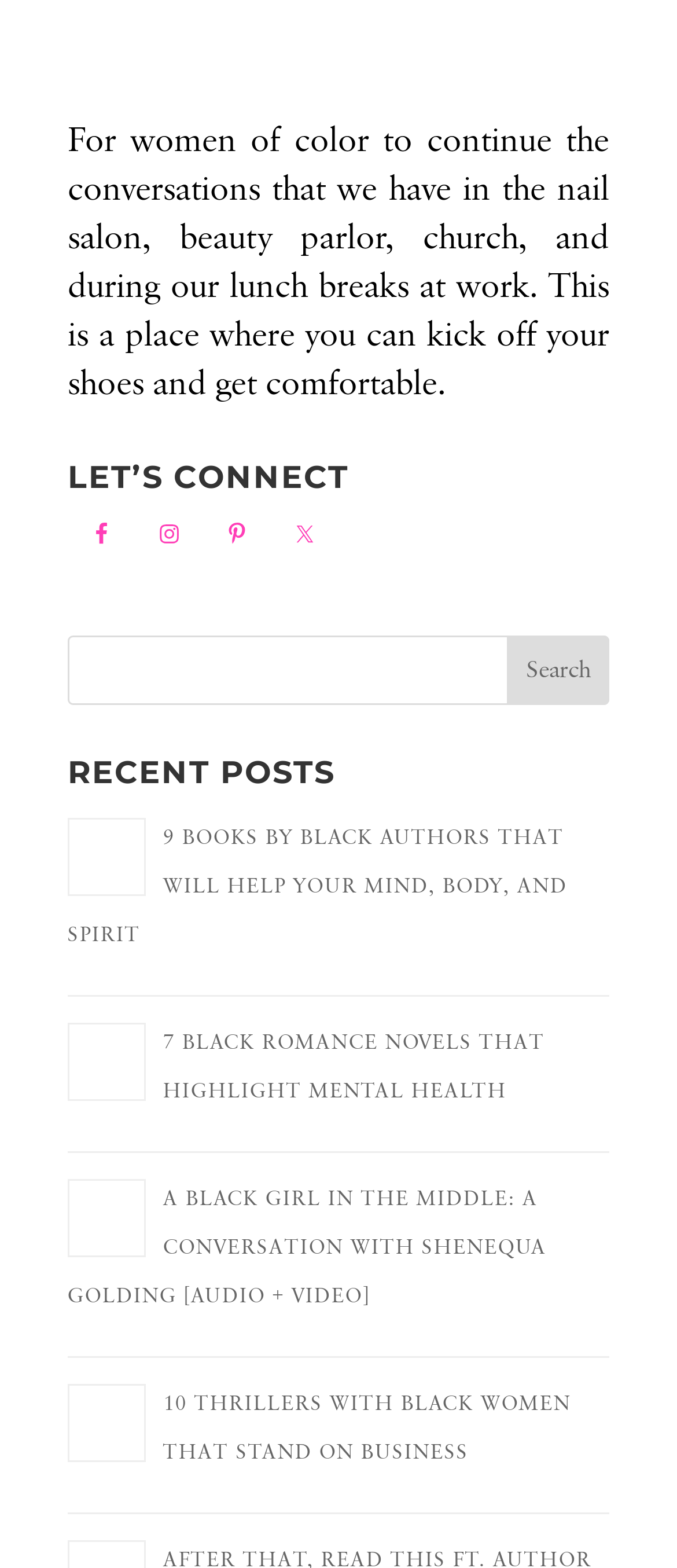Please study the image and answer the question comprehensively:
What can be done with the search bar?

The search bar on the webpage allows users to search for specific content within the website. The search bar has a textbox where users can input their search queries and a 'Search' button to submit their searches.